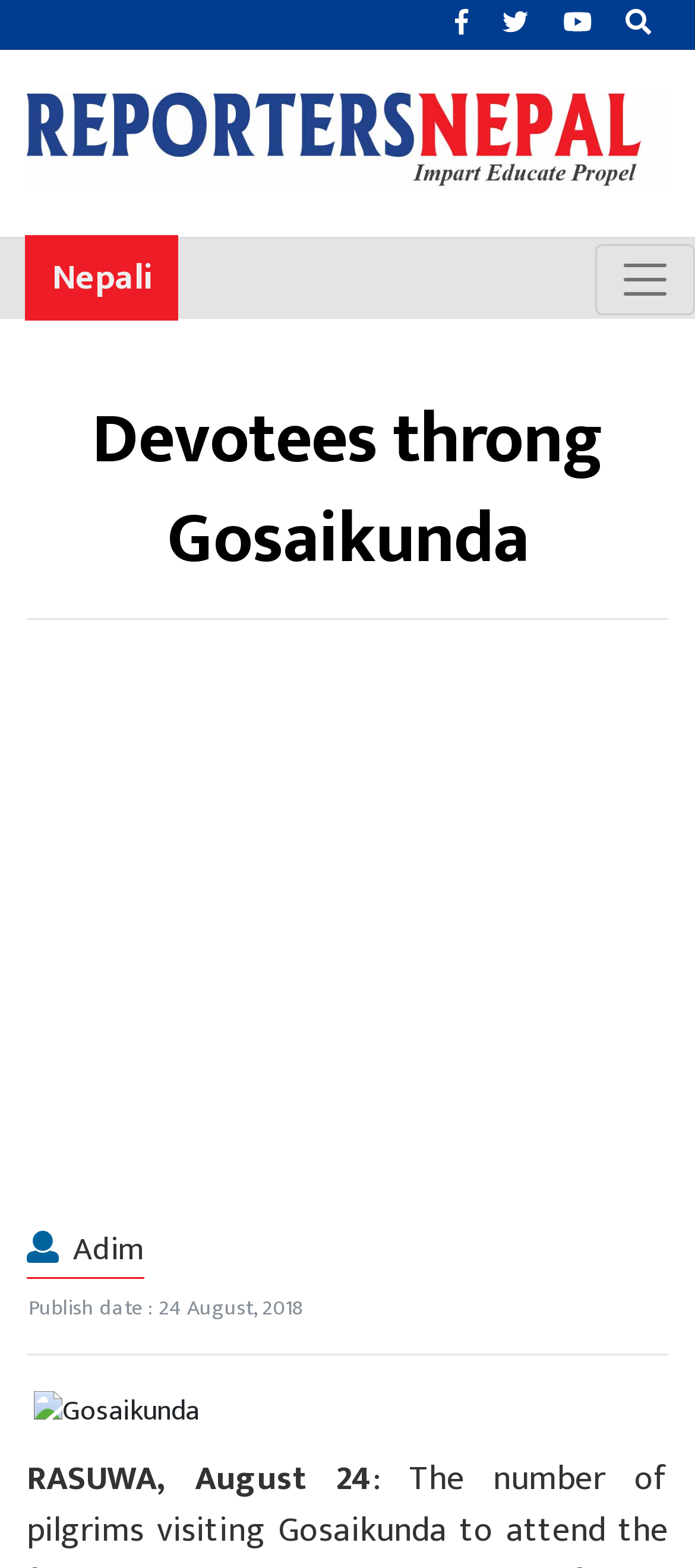Based on the element description "Thursday 13th June 2024", predict the bounding box coordinates of the UI element.

[0.038, 0.012, 0.088, 0.02]